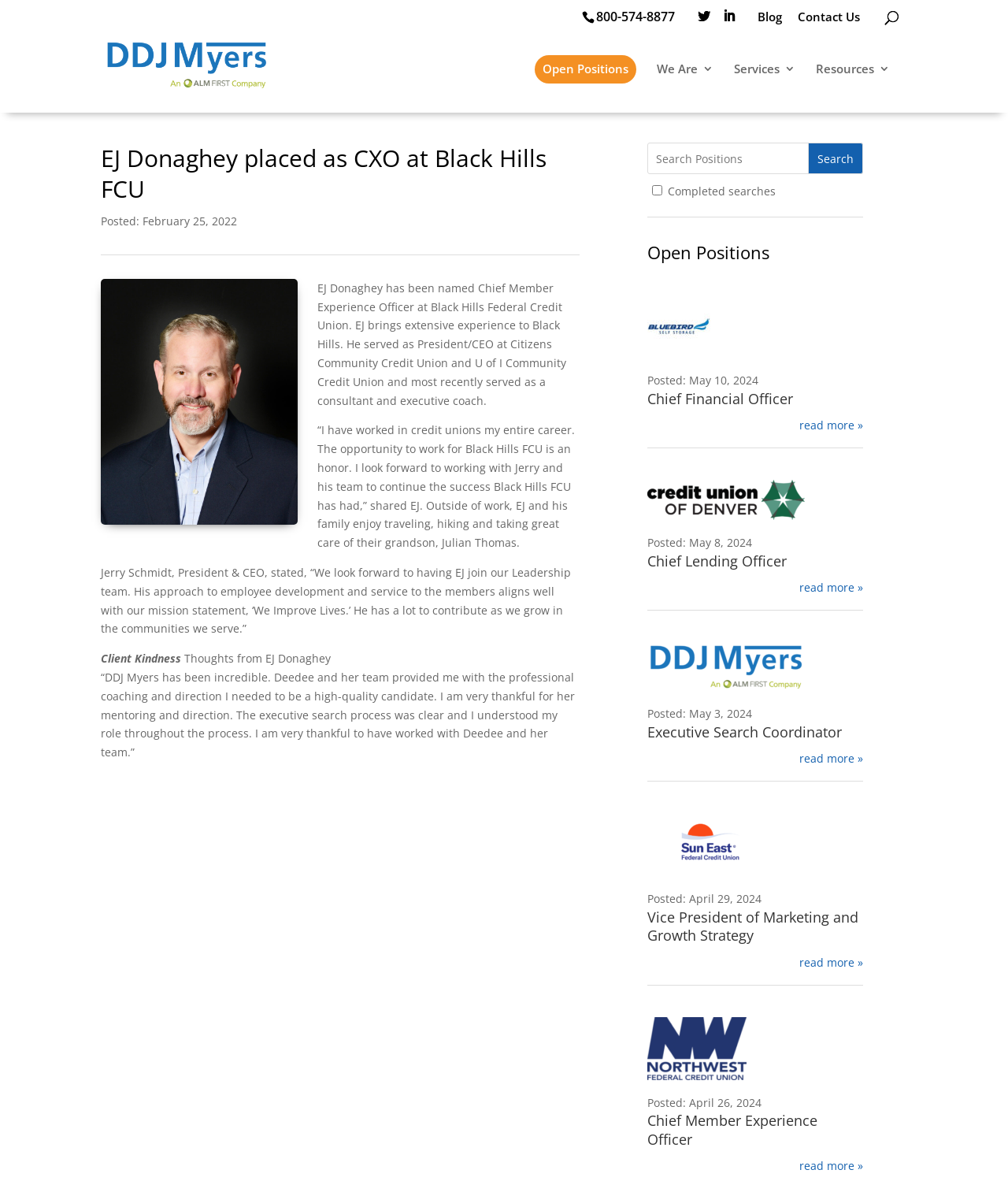Specify the bounding box coordinates of the element's area that should be clicked to execute the given instruction: "Contact Us". The coordinates should be four float numbers between 0 and 1, i.e., [left, top, right, bottom].

[0.791, 0.007, 0.853, 0.021]